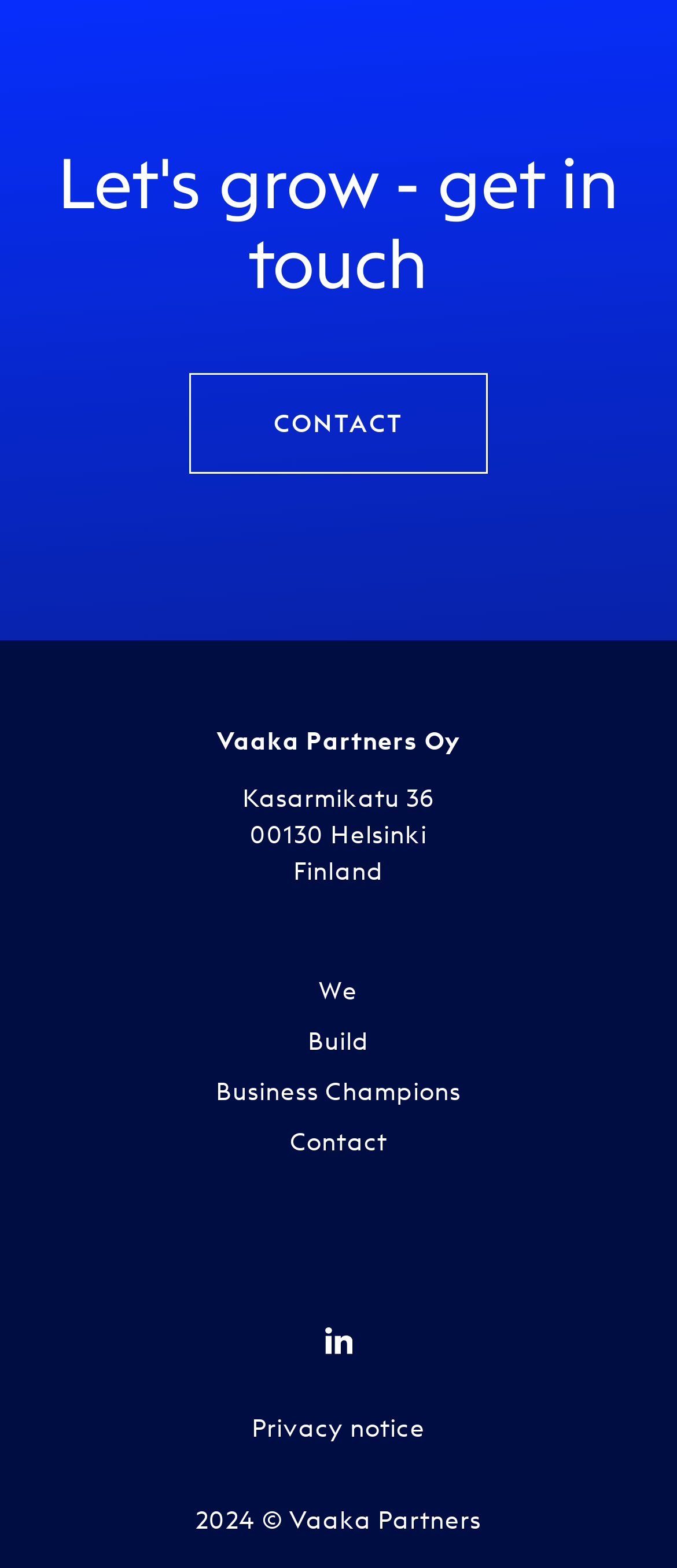Locate the bounding box coordinates of the clickable region necessary to complete the following instruction: "Get in touch". Provide the coordinates in the format of four float numbers between 0 and 1, i.e., [left, top, right, bottom].

[0.062, 0.091, 0.938, 0.193]